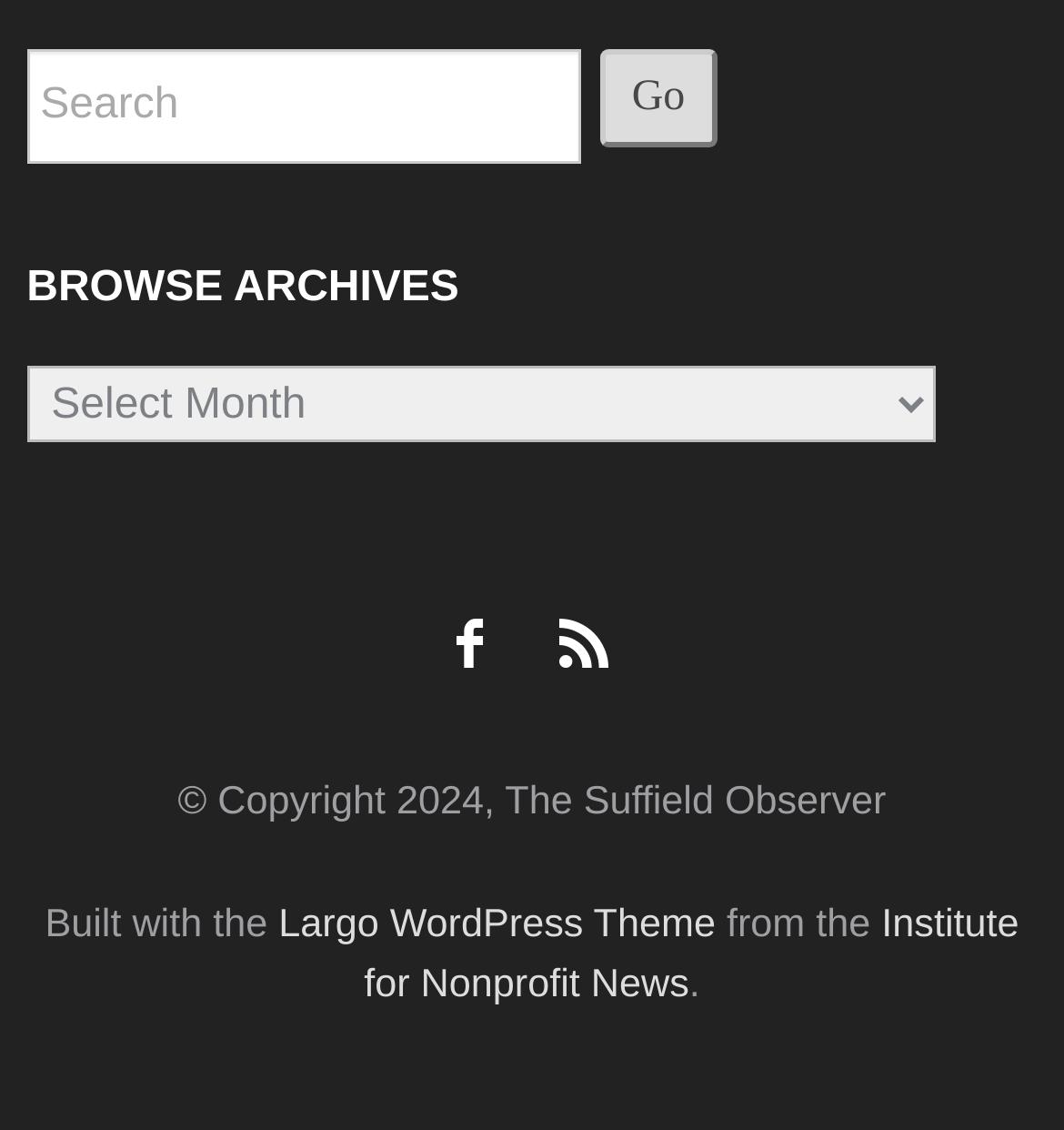Determine the bounding box for the described HTML element: "title="Link to RSS Feed"". Ensure the coordinates are four float numbers between 0 and 1 in the format [left, top, right, bottom].

[0.513, 0.507, 0.594, 0.594]